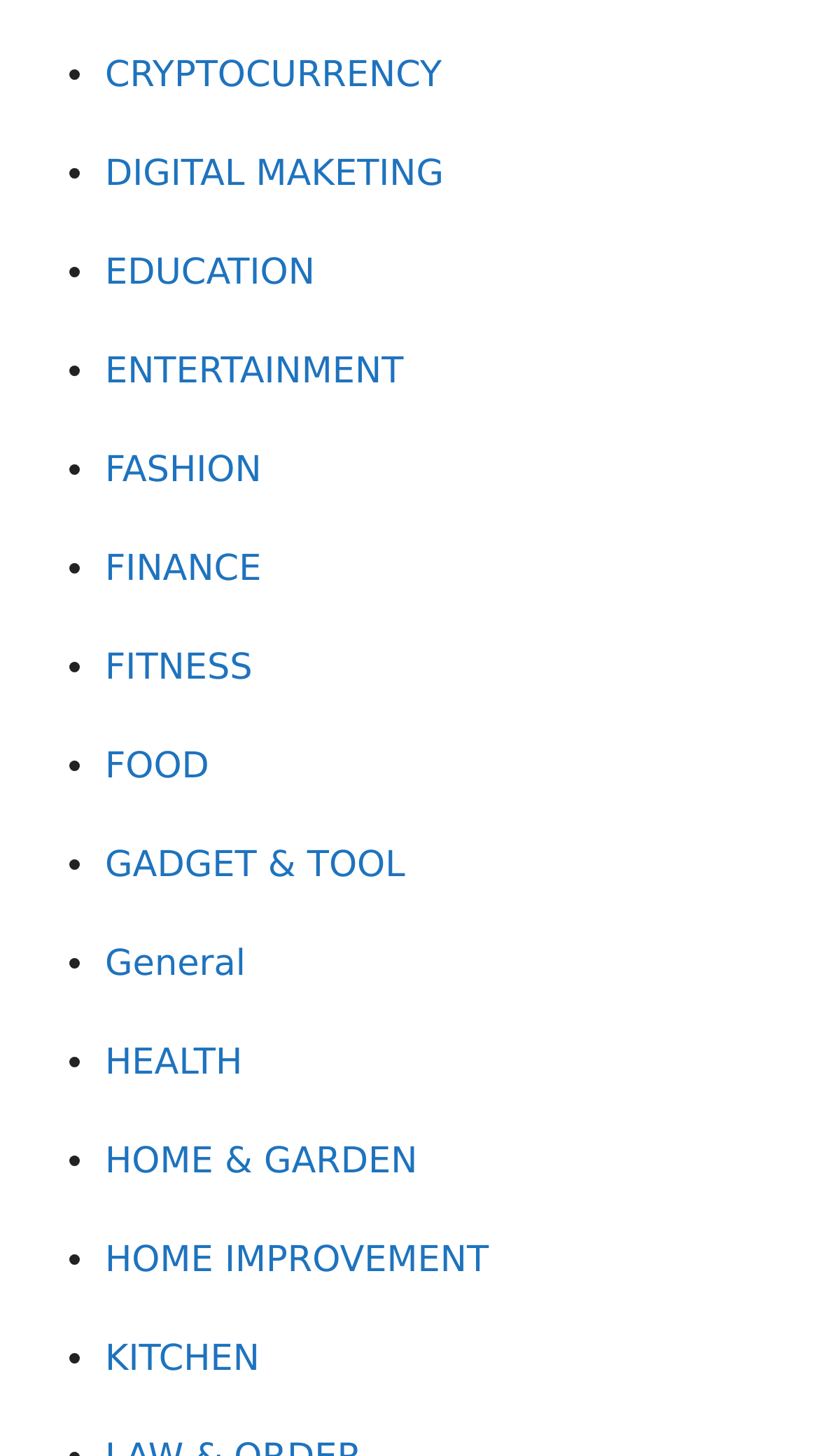Respond with a single word or short phrase to the following question: 
Is ENTERTAINMENT a category?

Yes